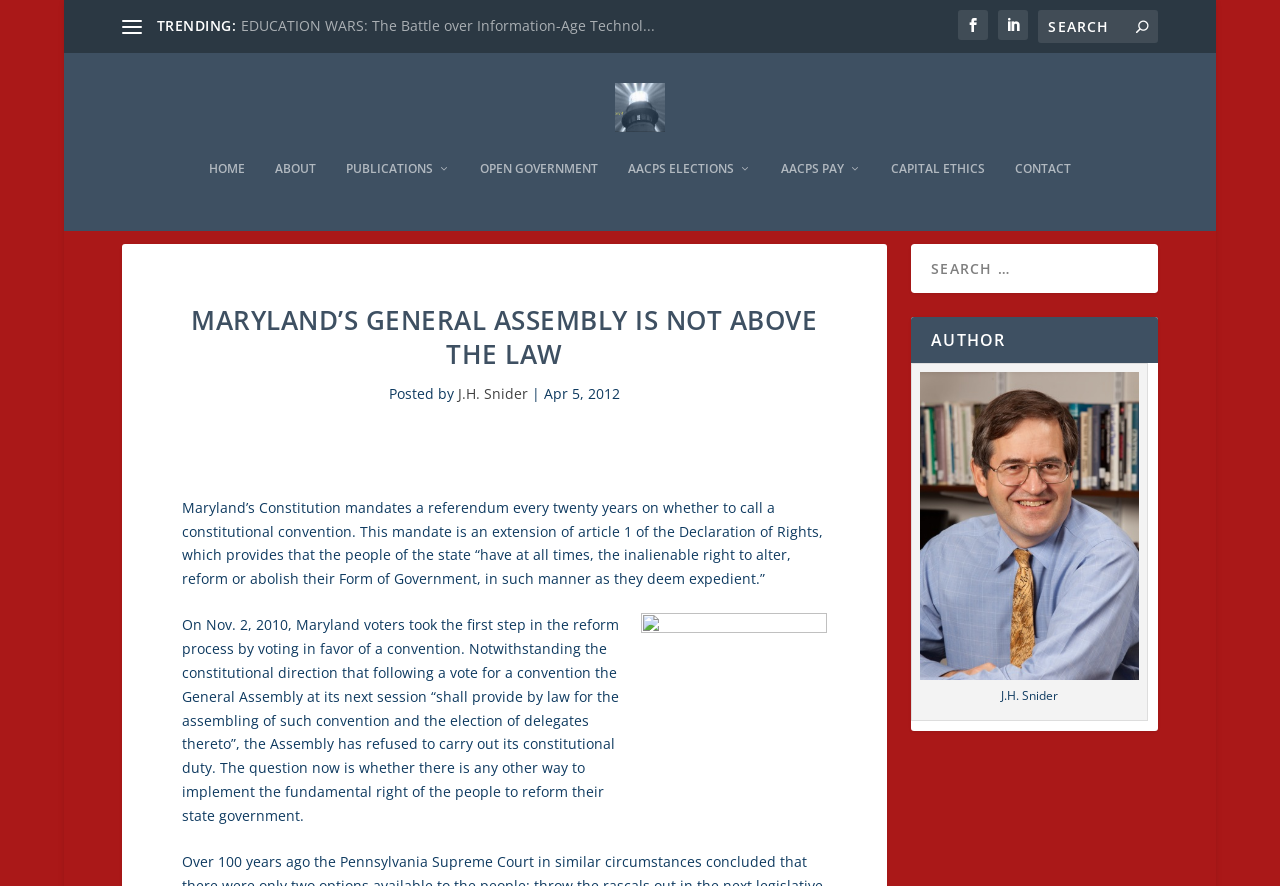What is the name of the author of this article?
Answer with a single word or short phrase according to what you see in the image.

J.H. Snider